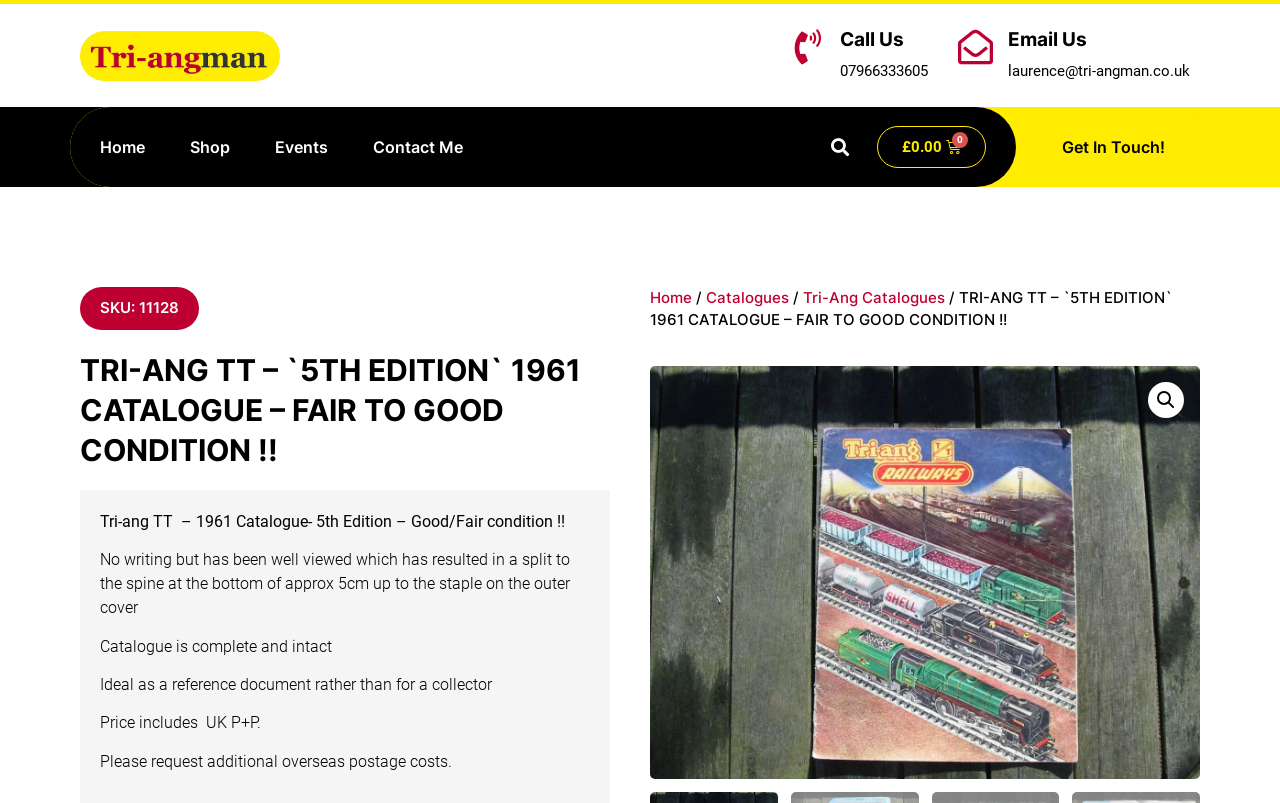Can I search for other products?
Refer to the image and provide a one-word or short phrase answer.

Yes